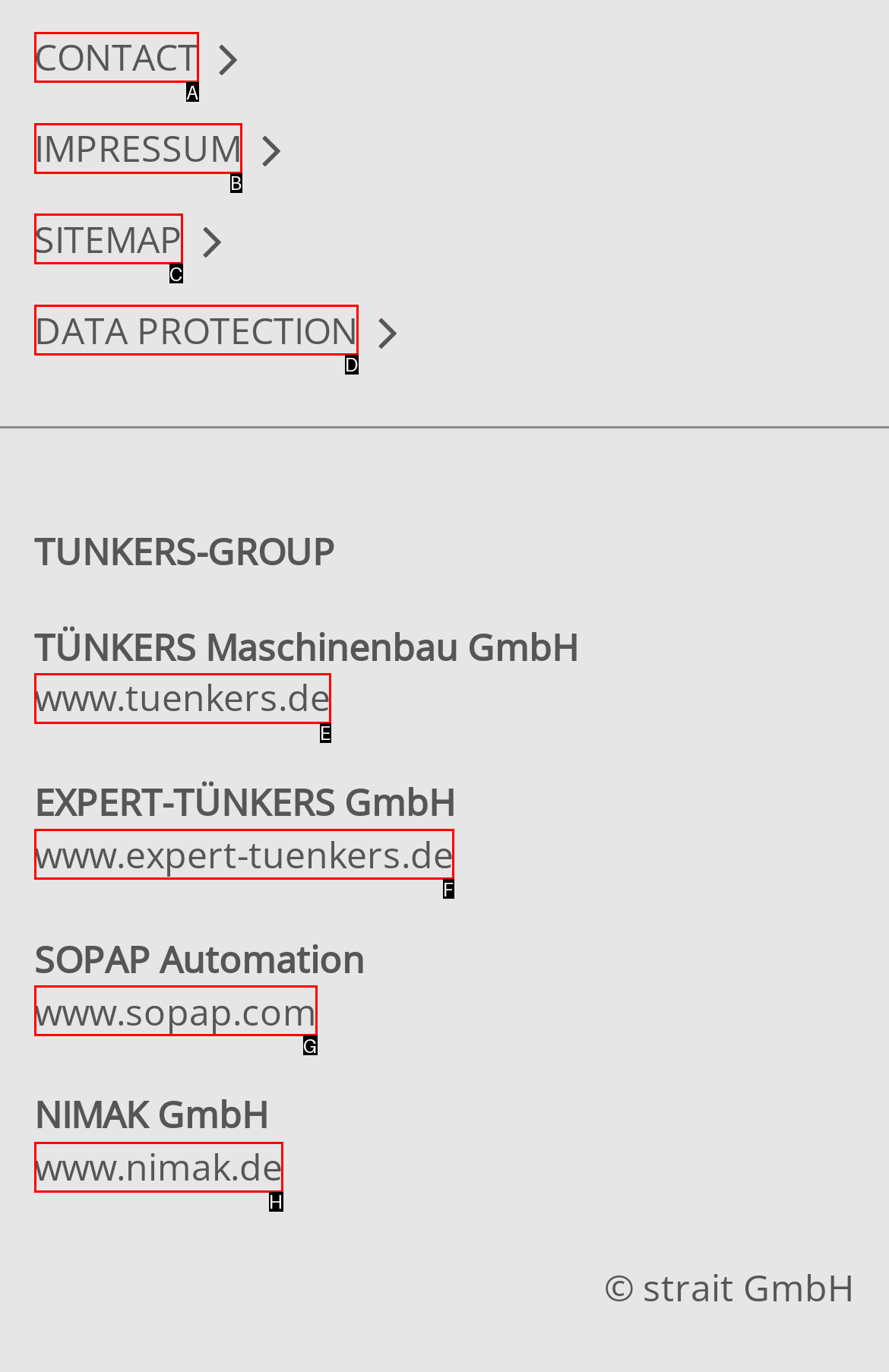Looking at the description: Impressum, identify which option is the best match and respond directly with the letter of that option.

B